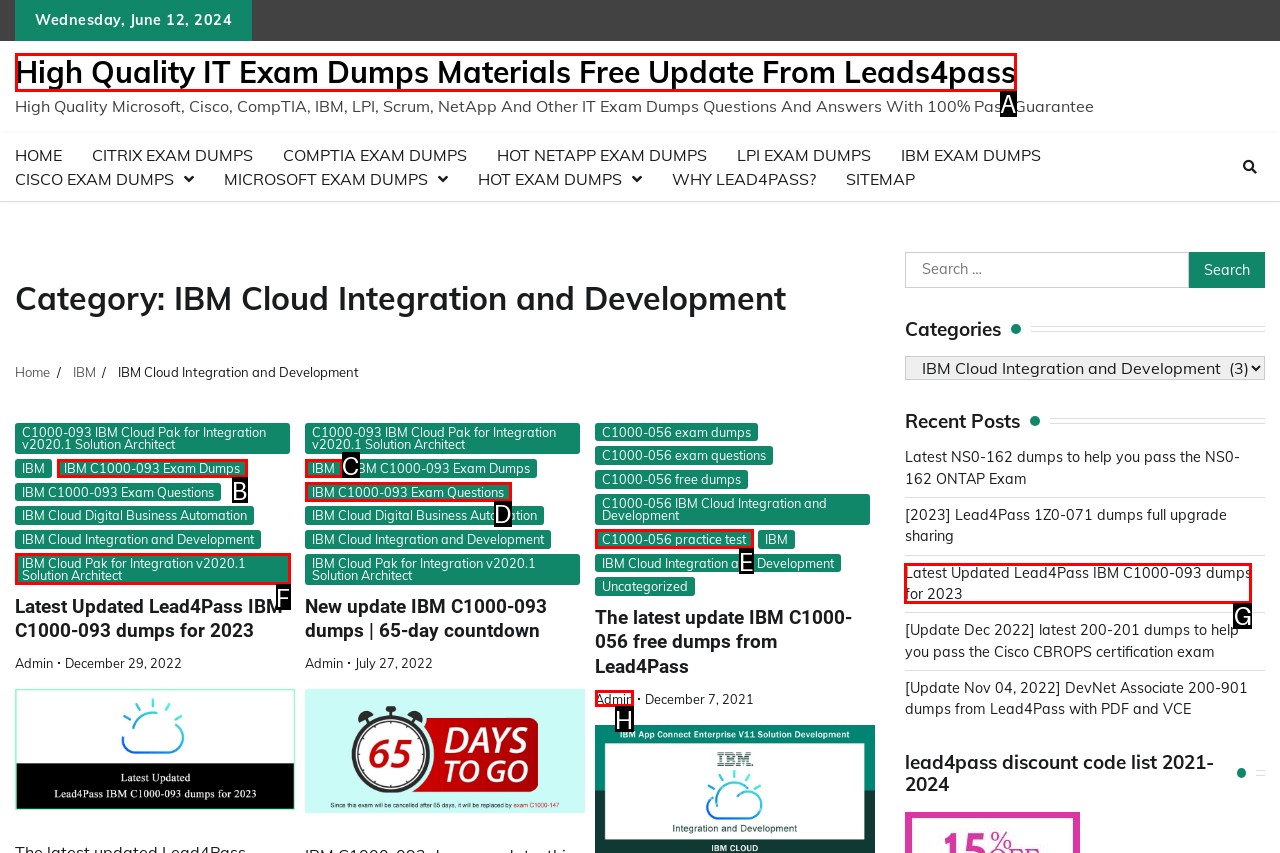Select the appropriate letter to fulfill the given instruction: Check the 'Latest Updated Lead4Pass IBM C1000-093 dumps for 2023' post
Provide the letter of the correct option directly.

G